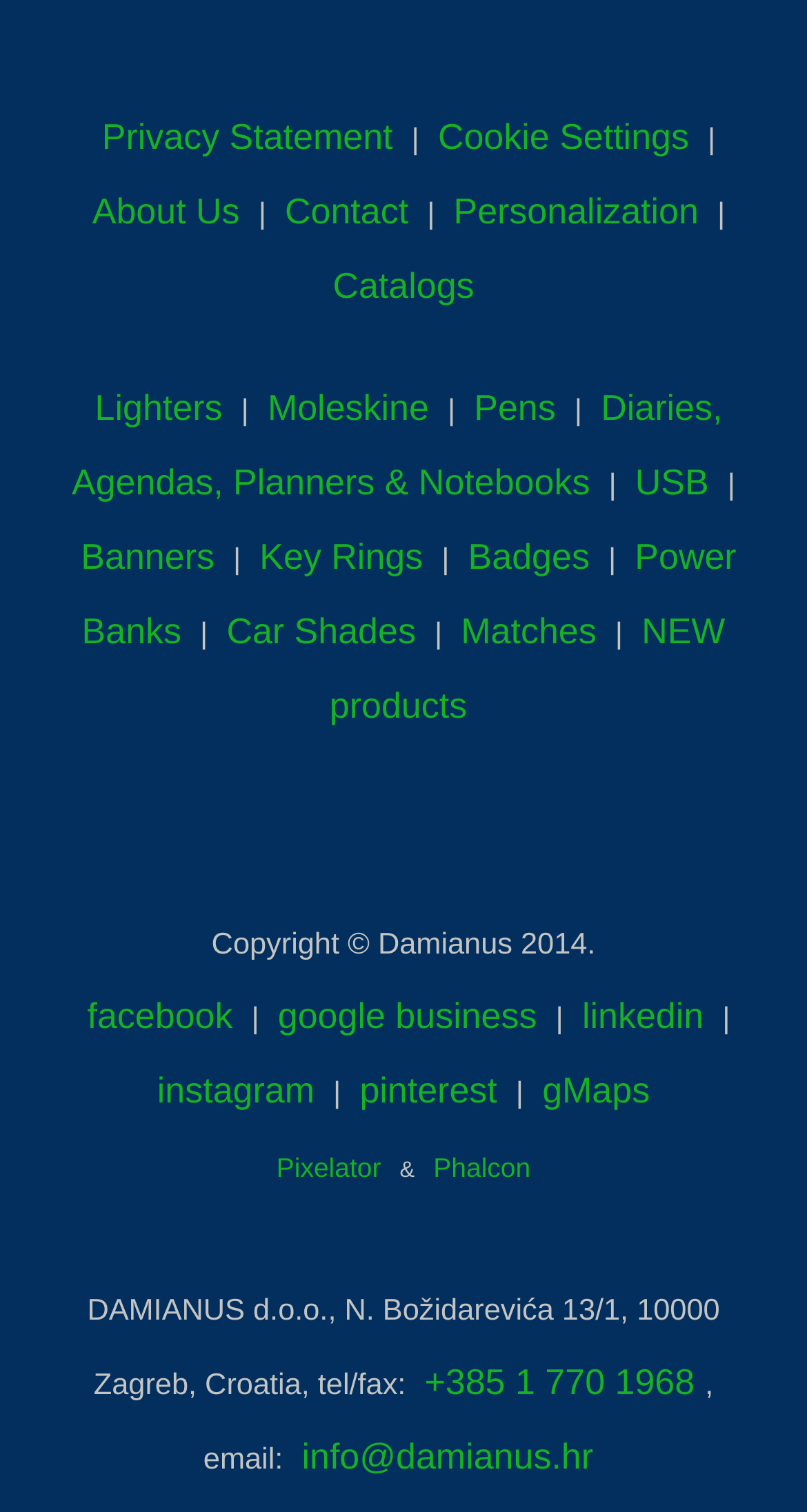Find the bounding box coordinates of the element to click in order to complete the given instruction: "Check out Moleskine products."

[0.332, 0.256, 0.532, 0.283]